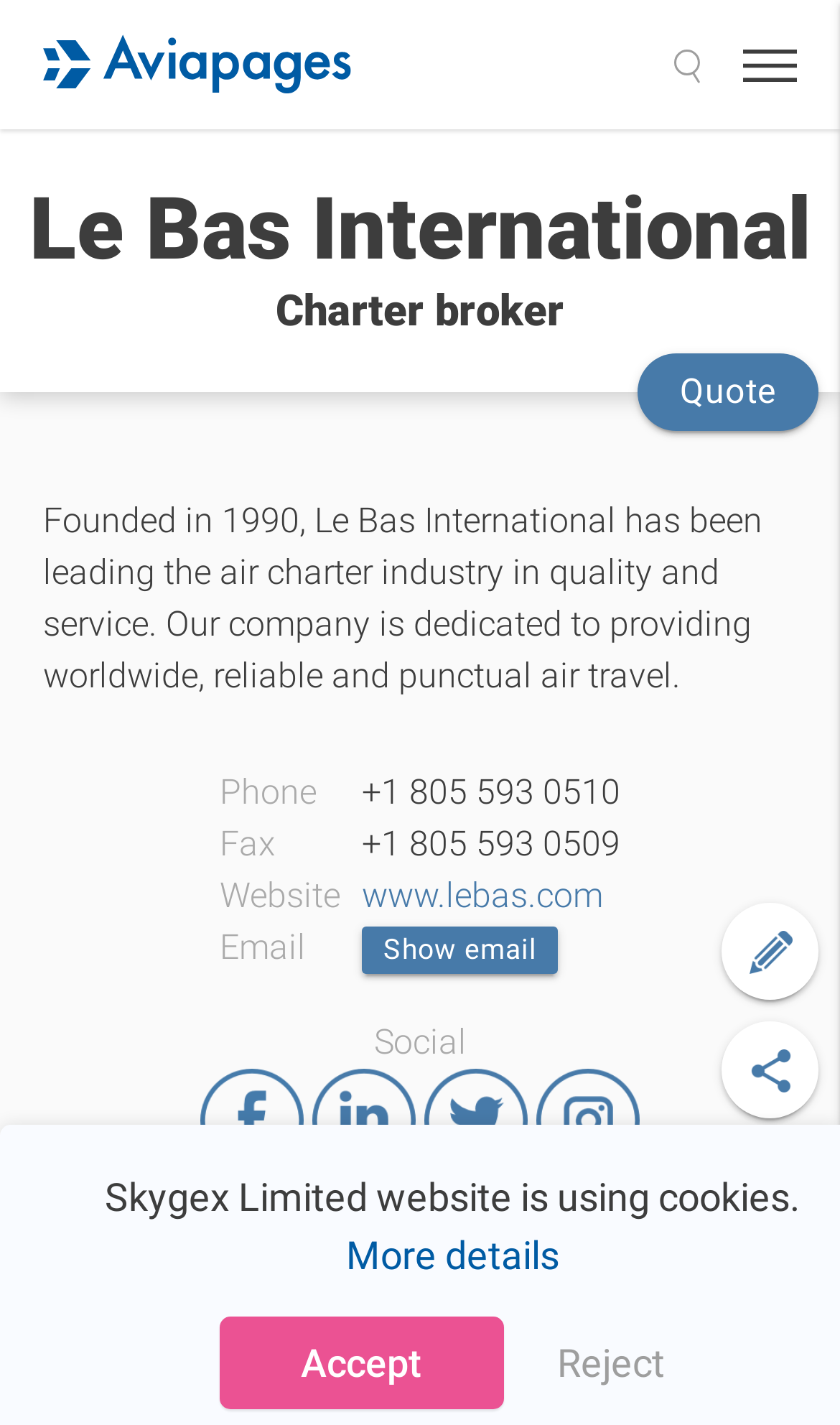What is the phone number of the company?
From the details in the image, provide a complete and detailed answer to the question.

The phone number of the company is +1 805 593 0510, which is mentioned in the LayoutTableCell '+1 805 593 0510' in the contact information table.